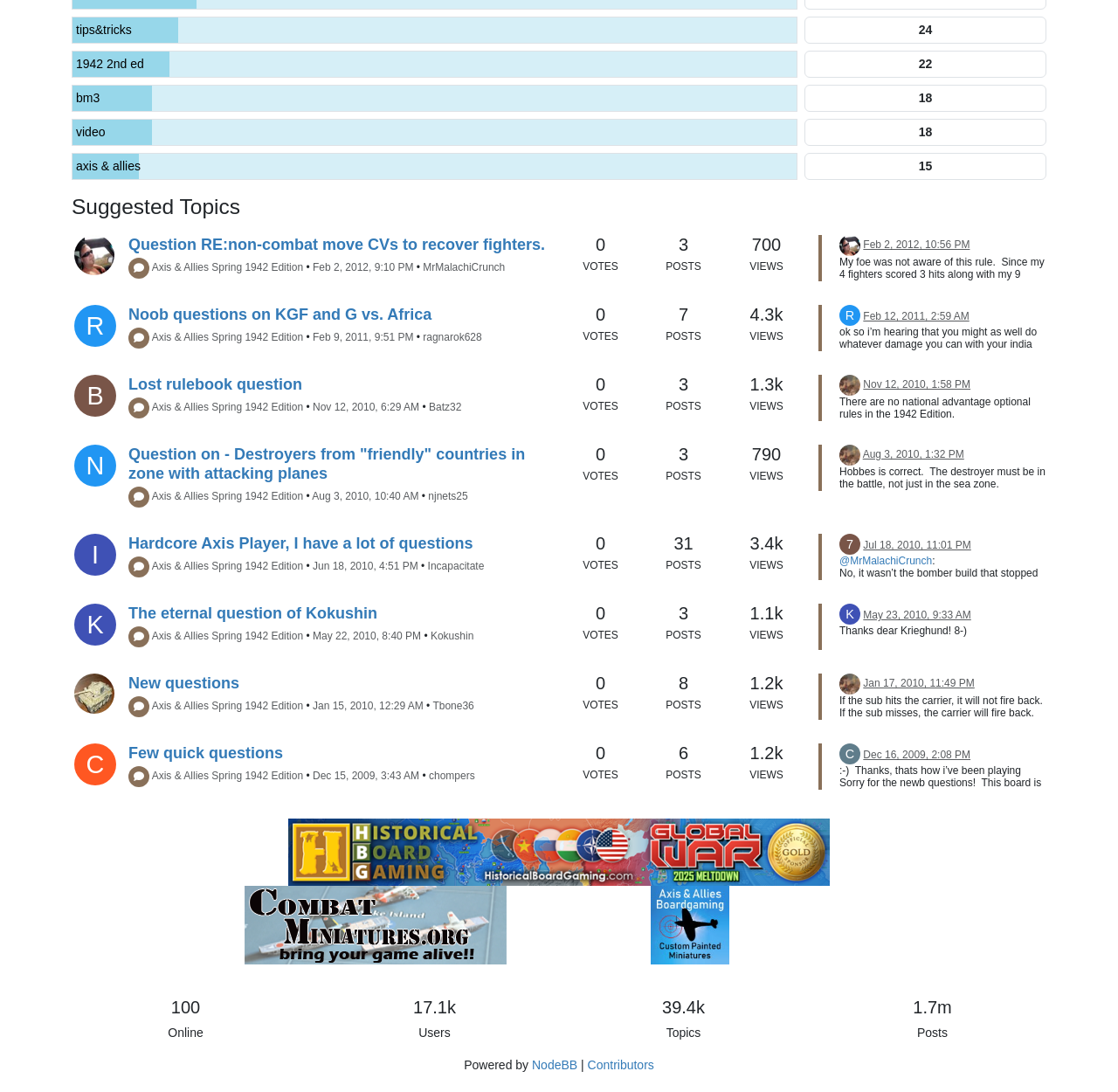Select the bounding box coordinates of the element I need to click to carry out the following instruction: "Check the post by 'MrMalachiCrunch'".

[0.066, 0.215, 0.102, 0.252]